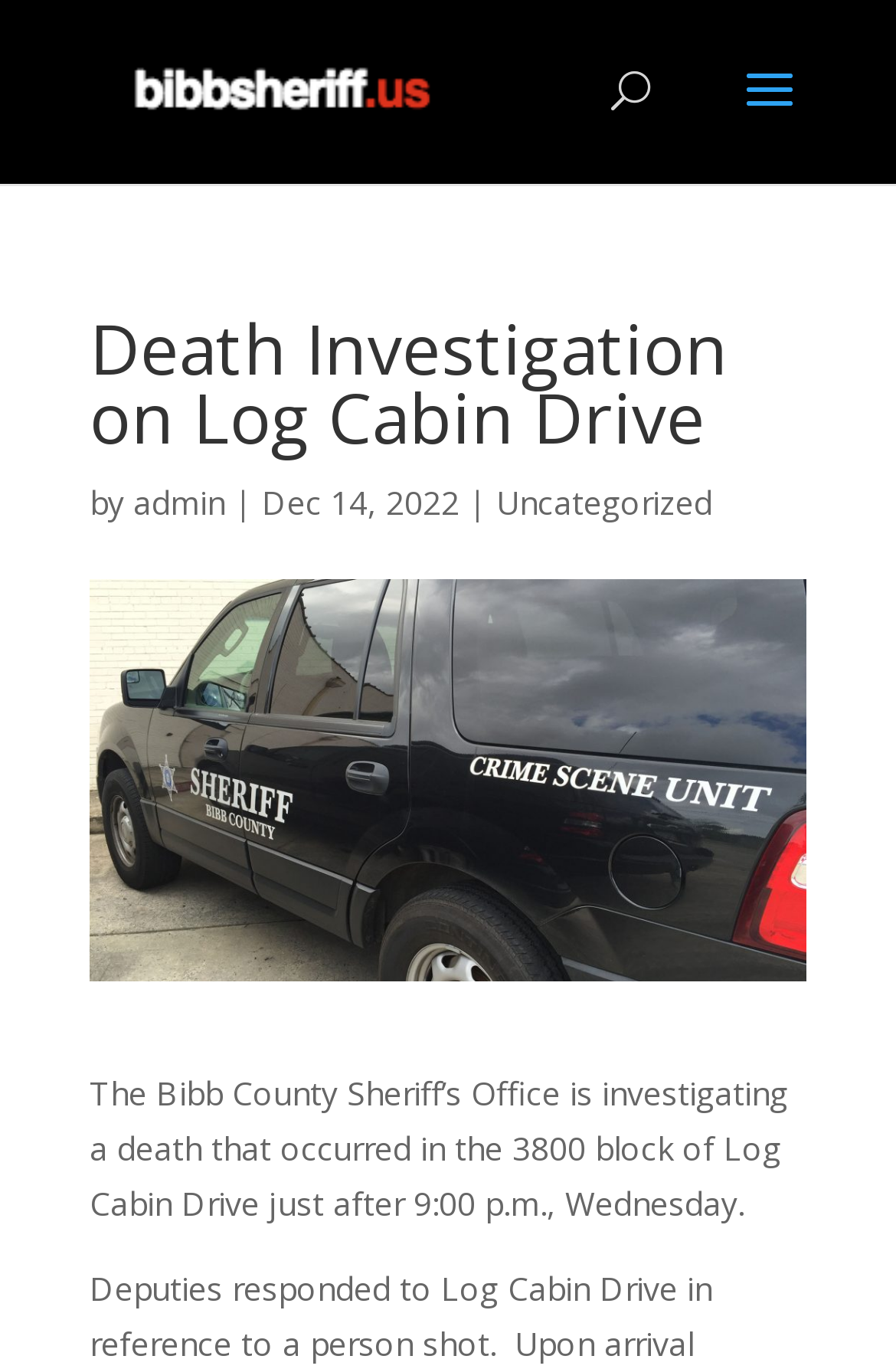What is the headline of the webpage?

Death Investigation on Log Cabin Drive